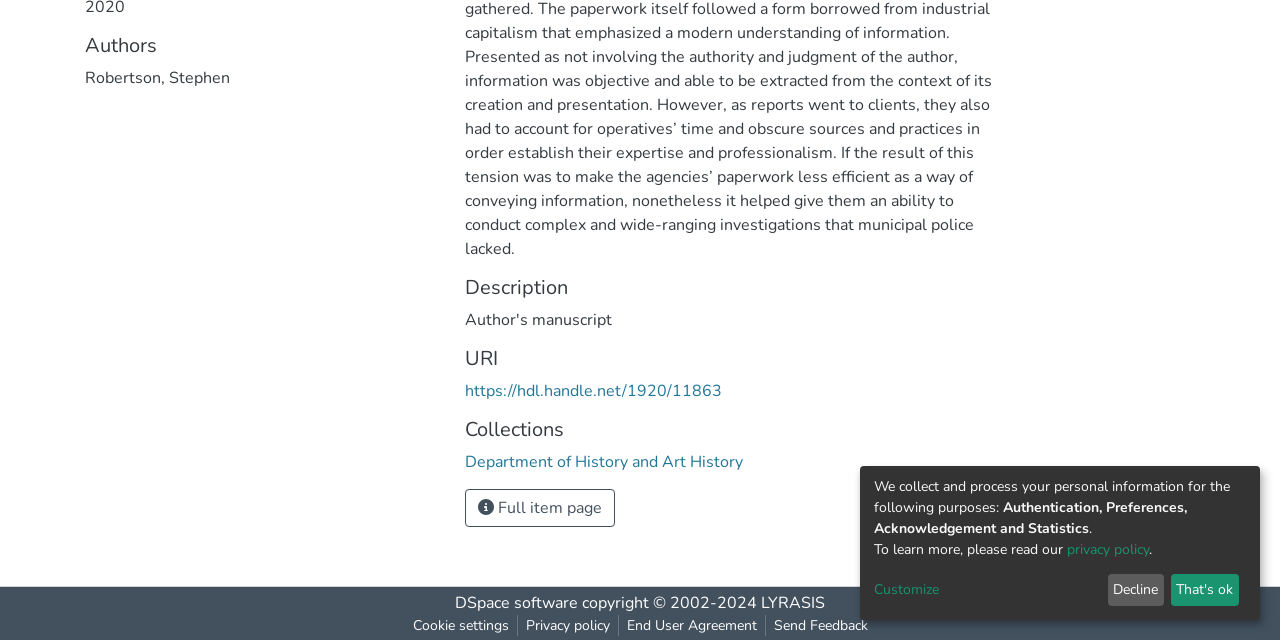Determine the bounding box for the UI element described here: "End User Agreement".

[0.483, 0.961, 0.597, 0.994]